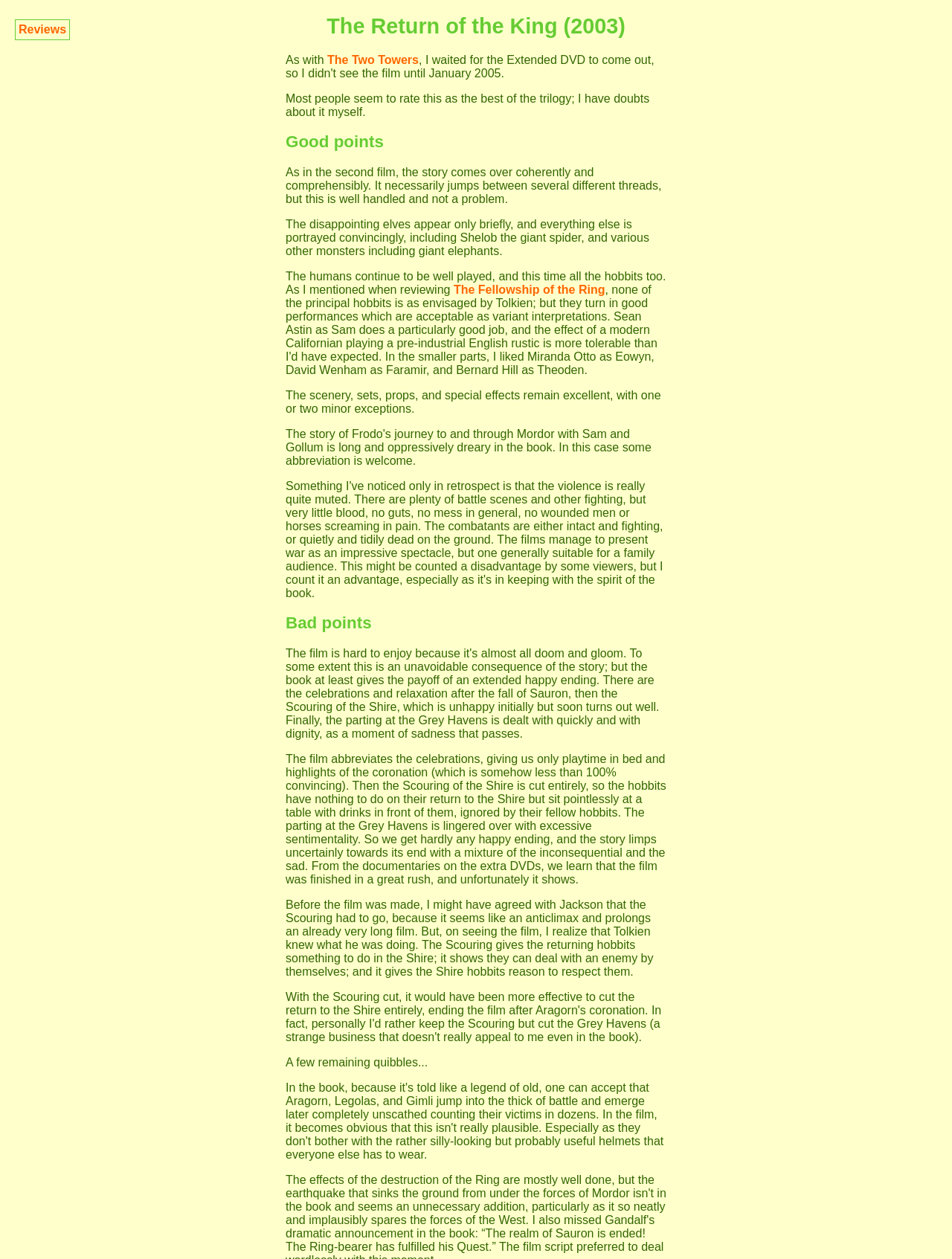Identify the bounding box coordinates for the UI element described as: "Reviews".

[0.02, 0.018, 0.07, 0.028]